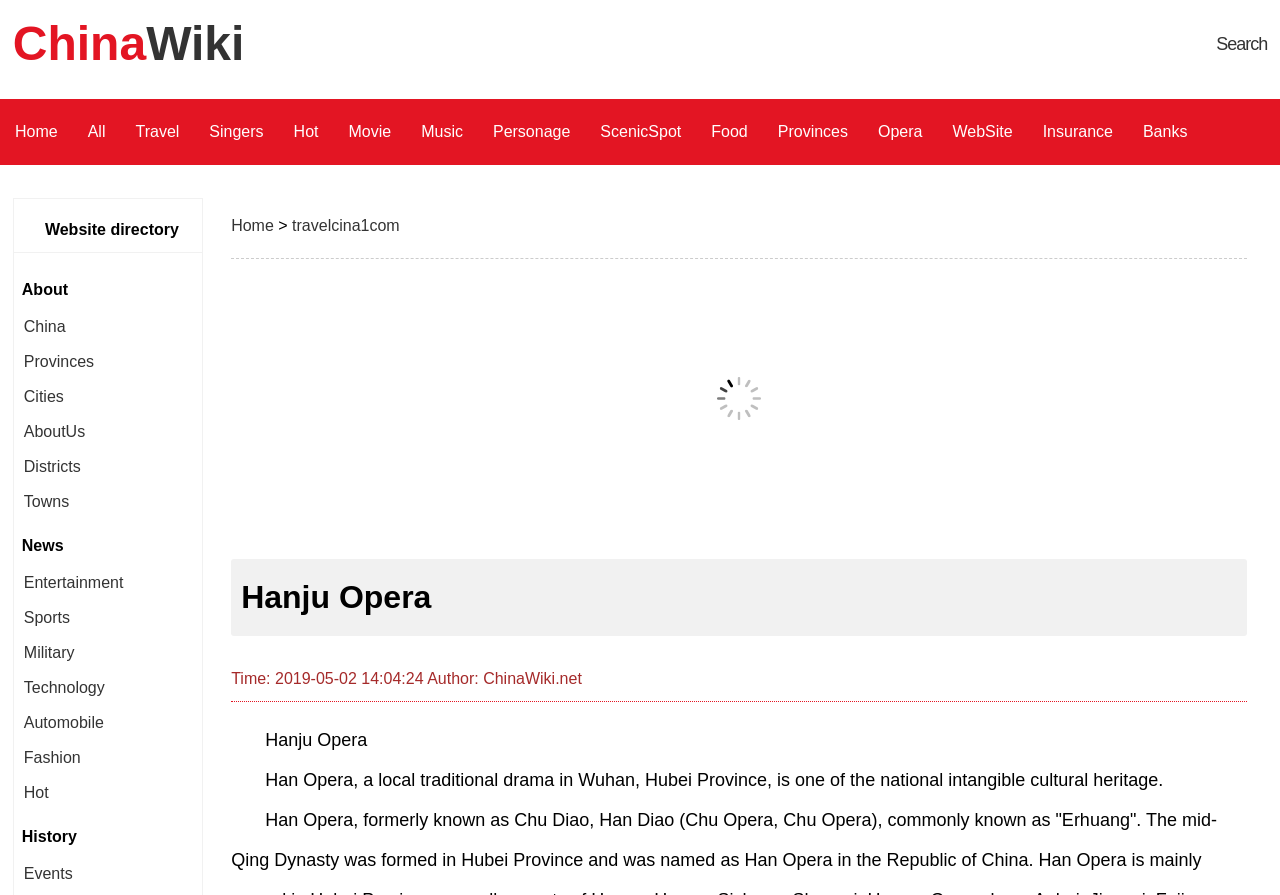Please identify the bounding box coordinates of the clickable element to fulfill the following instruction: "learn about Hanju Opera". The coordinates should be four float numbers between 0 and 1, i.e., [left, top, right, bottom].

[0.181, 0.625, 0.974, 0.711]